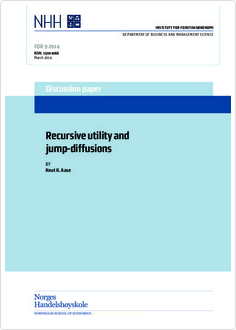Explain the image thoroughly, mentioning every notable detail.

The image is a thumbnail of a discussion paper titled "Recursive utility and jump-diffusions," authored by Knut K. Aase. The paper is published by NHH (Norges Handelshøyskole) under the Department of Business and Management Science. The publication designation is indicated as FOR 9 2014. The design features prominent elements in shades of blue, including a header stating "Discussion paper" and the institutional logo of NHH at the top. This scholarly work likely explores advanced concepts in economic theory related to recursive utility and stochastic processes.